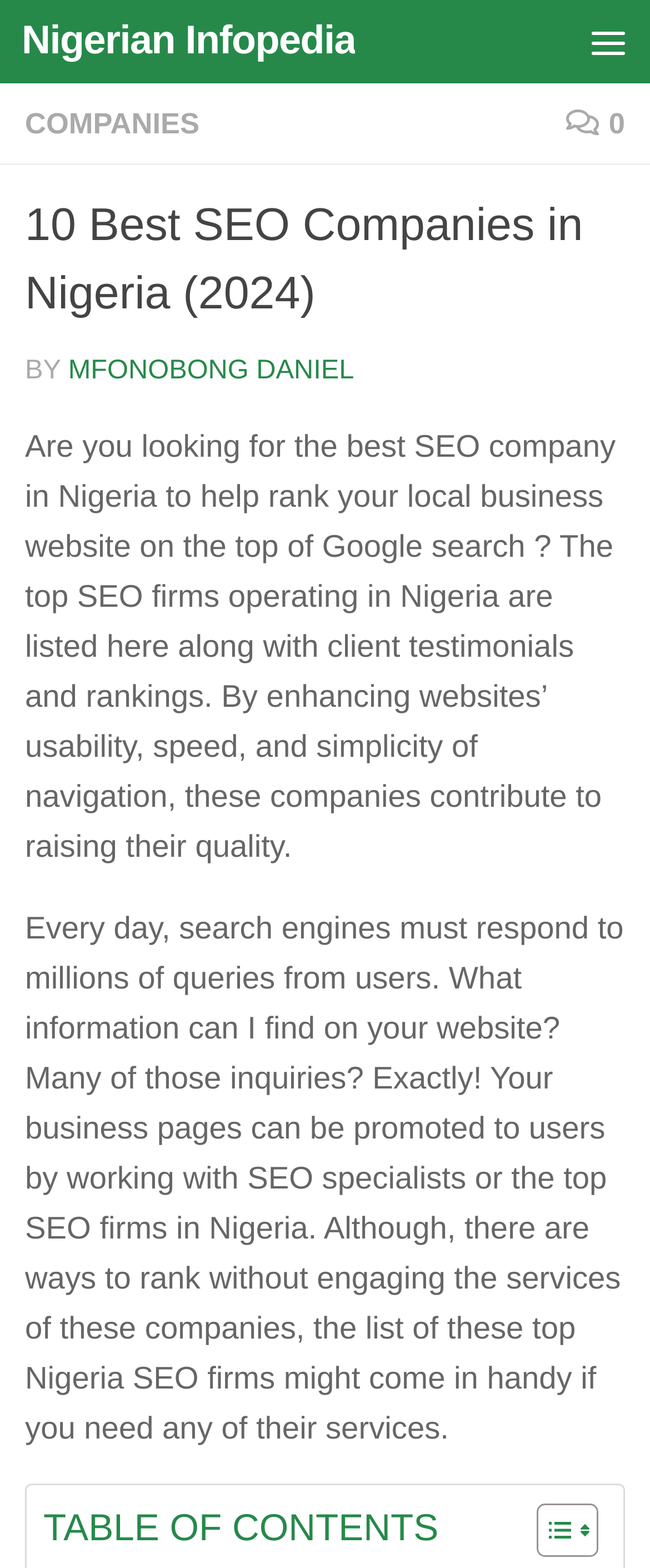Calculate the bounding box coordinates of the UI element given the description: "Skip to content".

[0.01, 0.004, 0.499, 0.06]